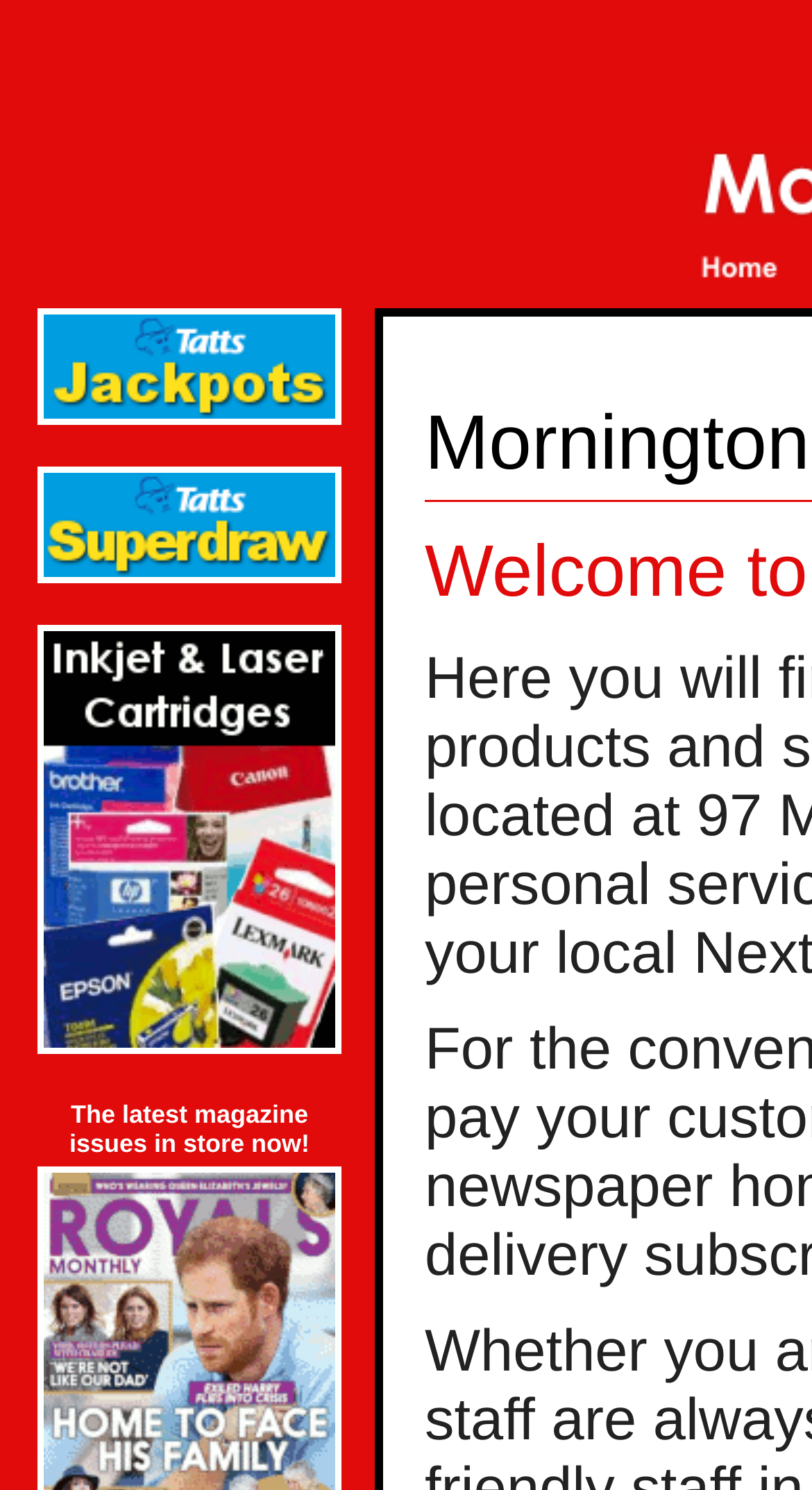Please provide a brief answer to the following inquiry using a single word or phrase:
What is the theme of the second table row?

Tattslotto Superdraw